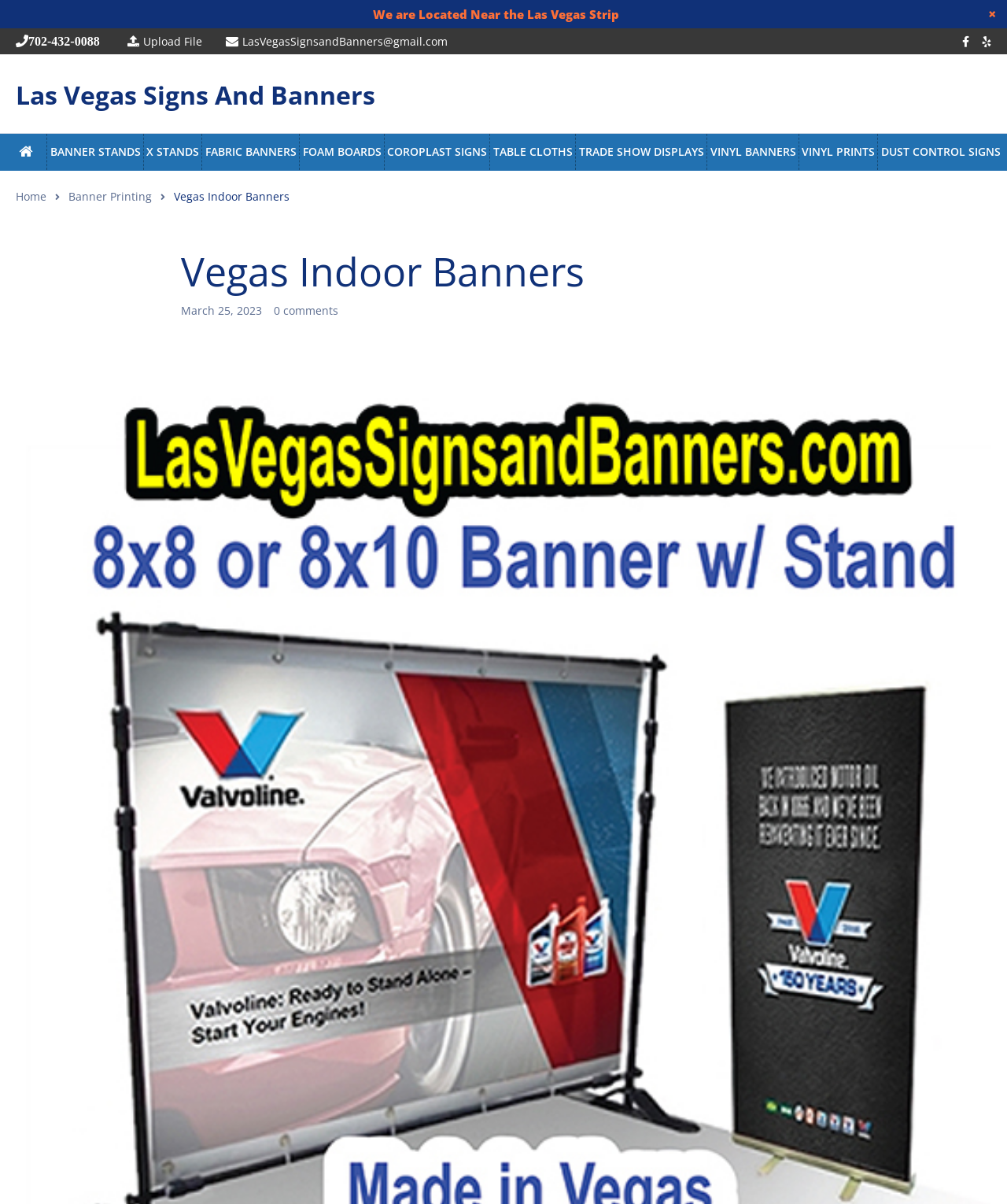Determine the bounding box coordinates of the area to click in order to meet this instruction: "View banner stands".

[0.05, 0.115, 0.14, 0.137]